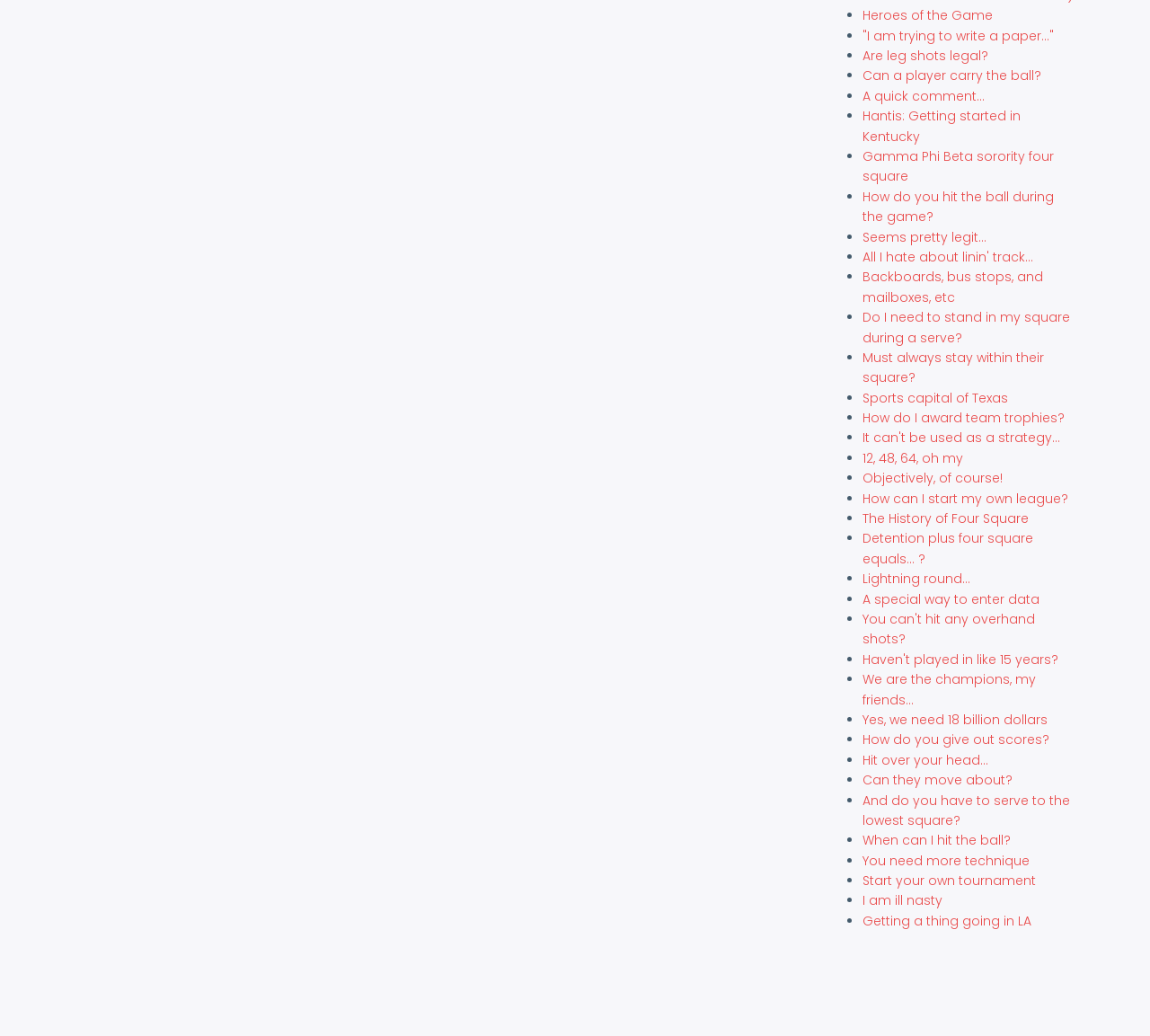Find the bounding box coordinates for the area you need to click to carry out the instruction: "Learn about 'Hantis: Getting started in Kentucky'". The coordinates should be four float numbers between 0 and 1, indicated as [left, top, right, bottom].

[0.75, 0.103, 0.888, 0.14]